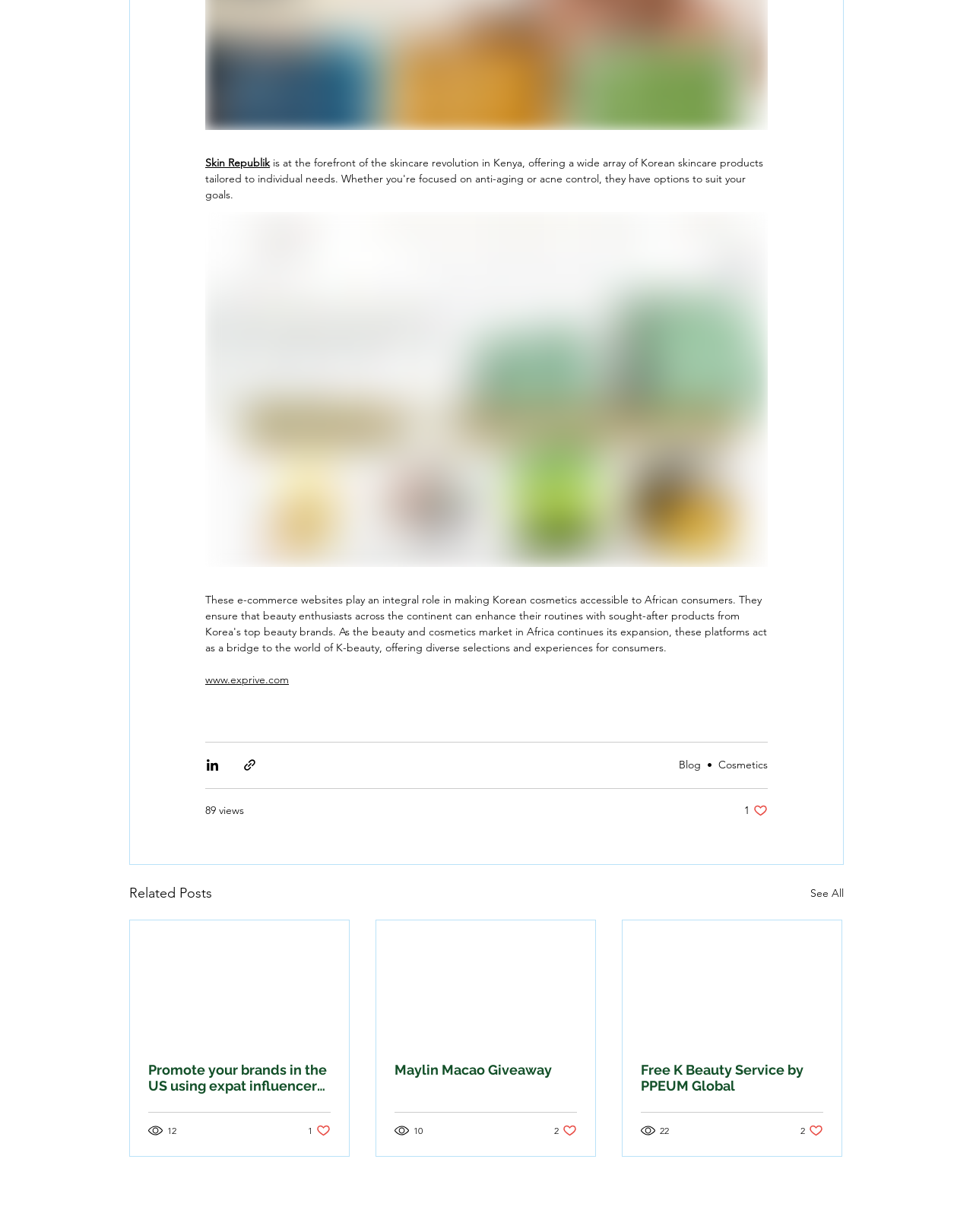Find the bounding box of the web element that fits this description: "aria-label="Exprive Instagram"".

[0.461, 0.97, 0.479, 0.984]